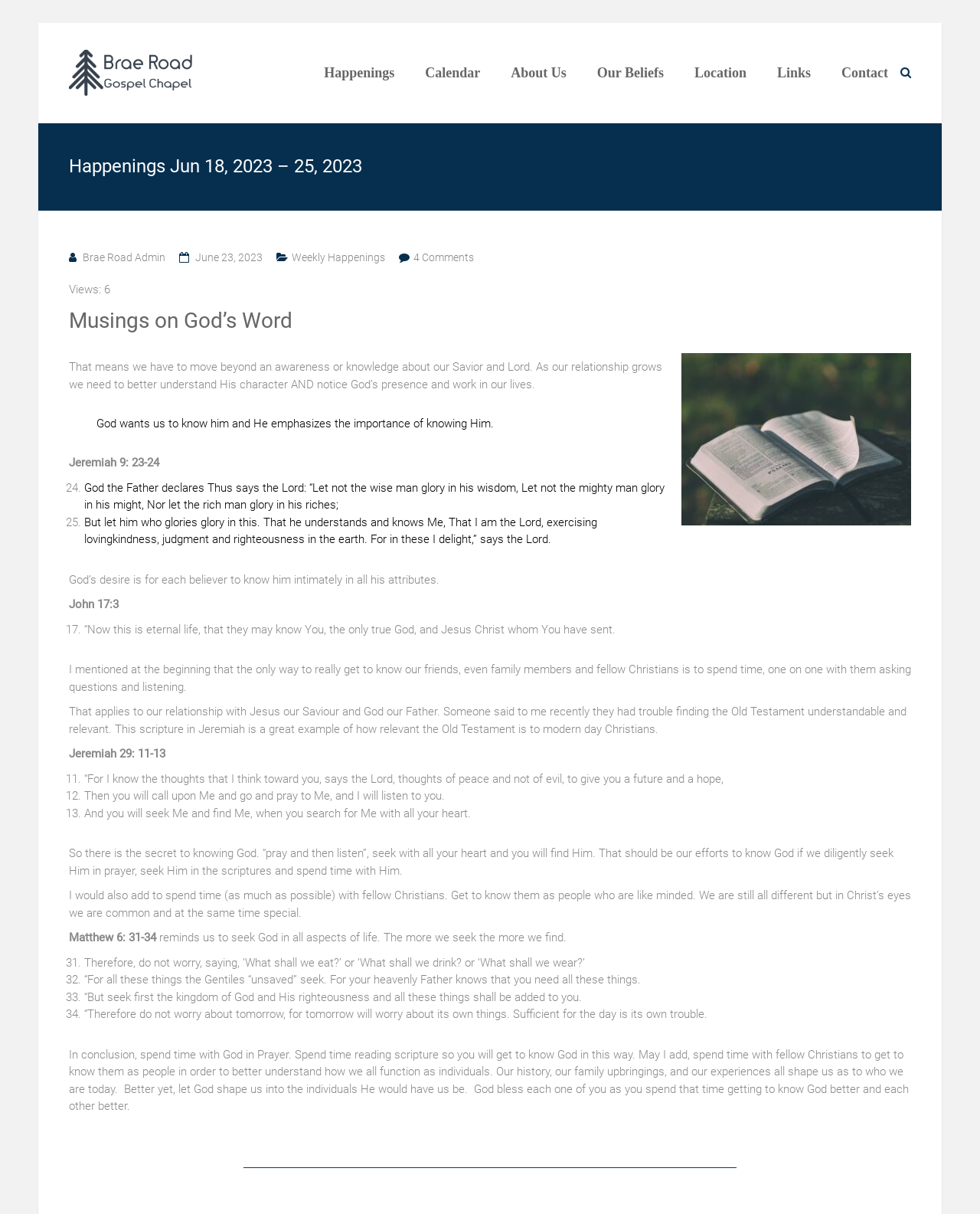Identify the bounding box coordinates for the UI element described as follows: Links. Use the format (top-left x, top-left y, bottom-right x, bottom-right y) and ensure all values are floating point numbers between 0 and 1.

[0.793, 0.038, 0.827, 0.082]